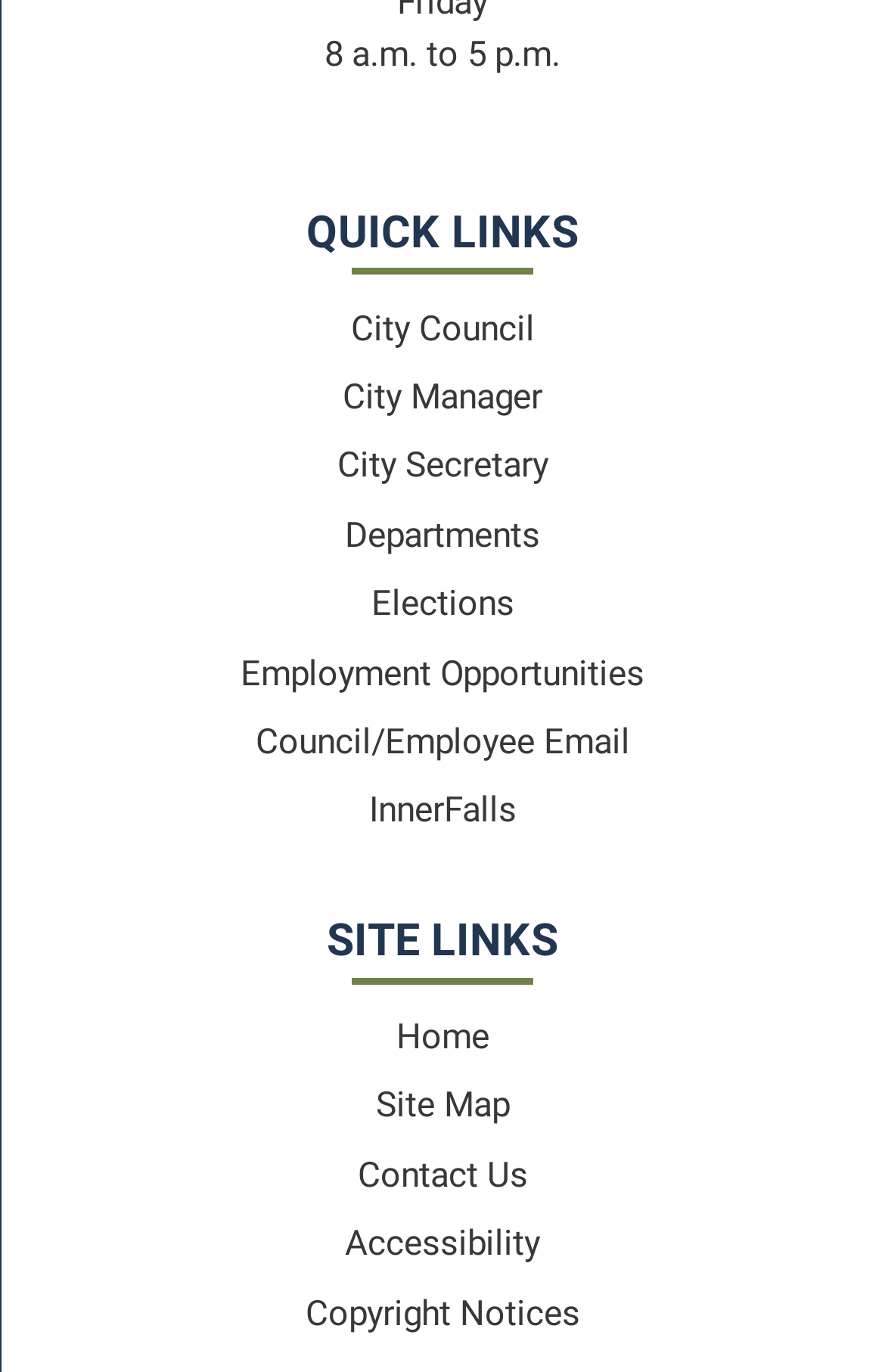Use the details in the image to answer the question thoroughly: 
What is the first link in the 'QUICK LINKS' section?

In the 'QUICK LINKS' section, the first link is 'City Council', which is located at the top of the section.